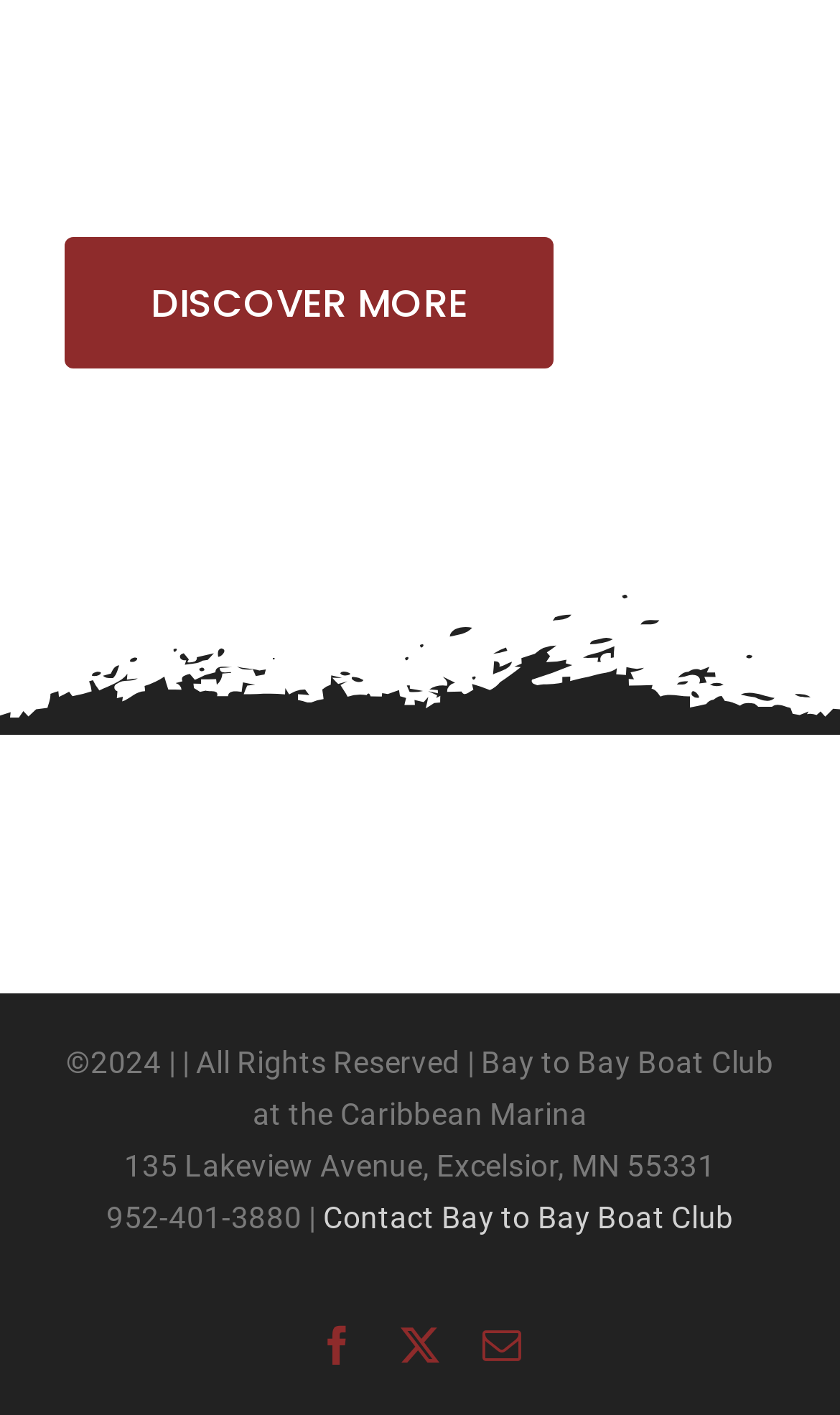What is the address of Bay to Bay Boat Club?
Observe the image and answer the question with a one-word or short phrase response.

135 Lakeview Avenue, Excelsior, MN 55331